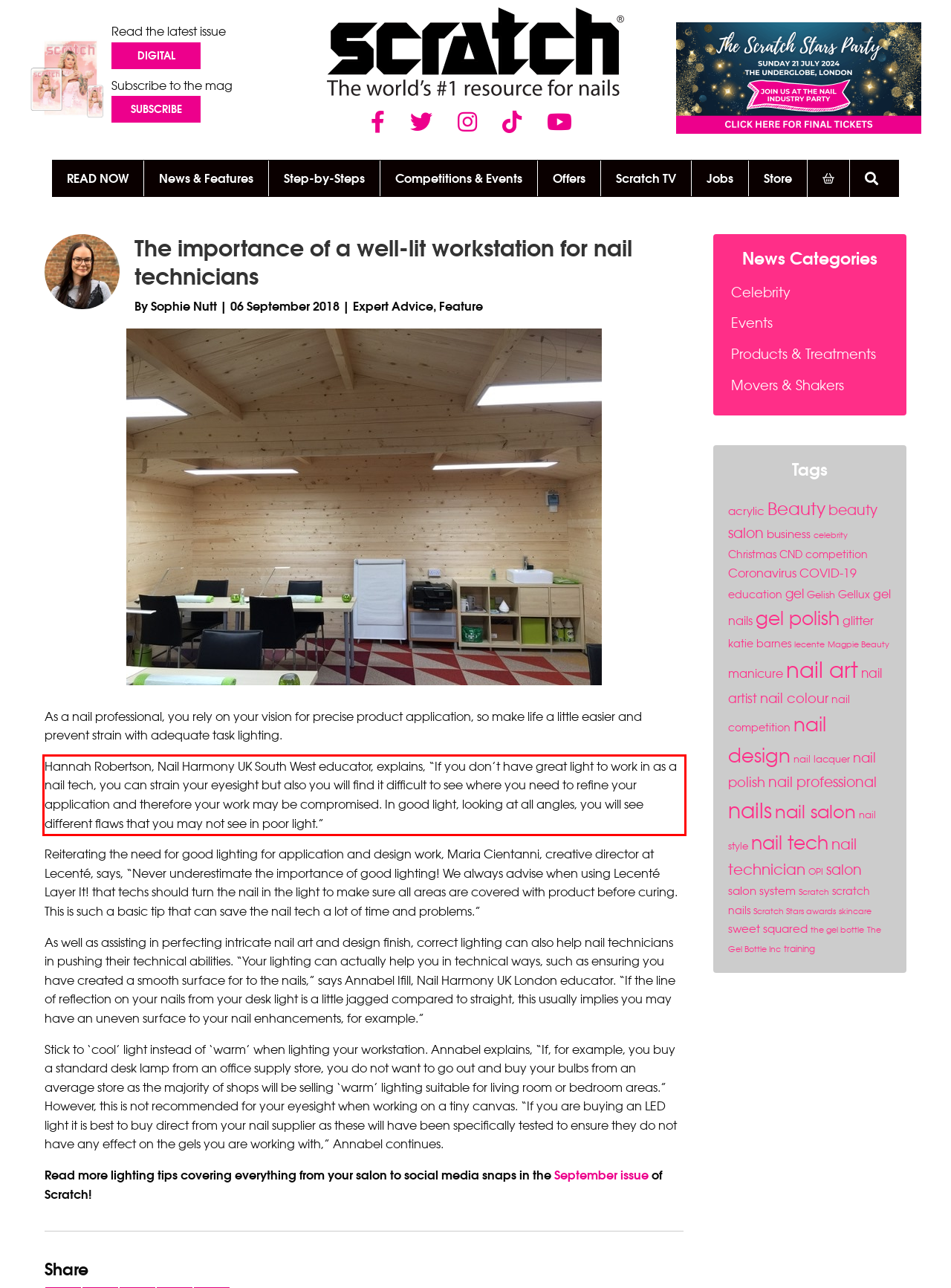You are provided with a screenshot of a webpage that includes a UI element enclosed in a red rectangle. Extract the text content inside this red rectangle.

Hannah Robertson, Nail Harmony UK South West educator, explains, “If you don’t have great light to work in as a nail tech, you can strain your eyesight but also you will find it difficult to see where you need to refine your application and therefore your work may be compromised. In good light, looking at all angles, you will see different flaws that you may not see in poor light.”